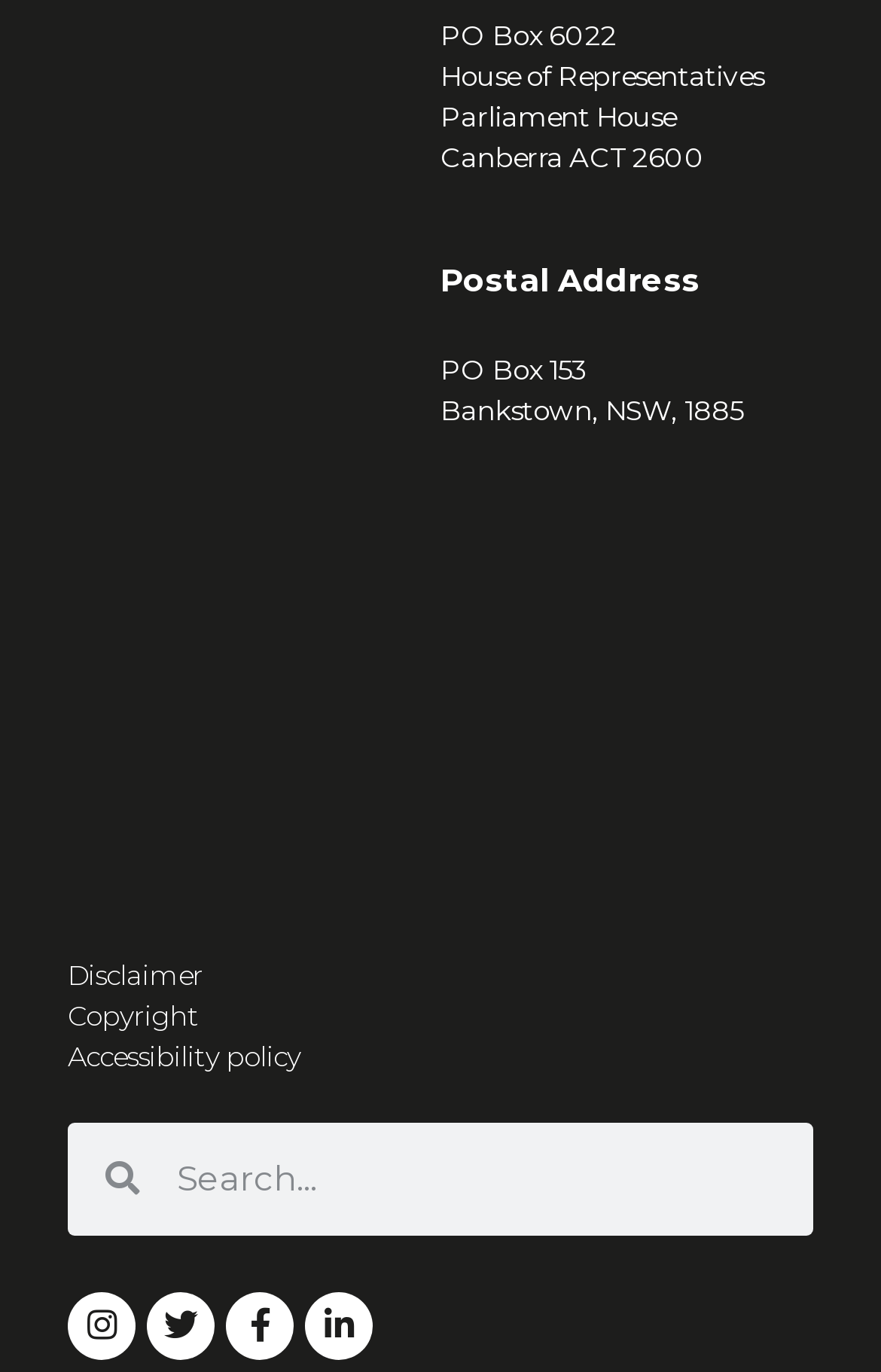By analyzing the image, answer the following question with a detailed response: Is there a search function on the page?

I found a search element with a searchbox and a placeholder text 'Search', indicating that there is a search function available on the page.